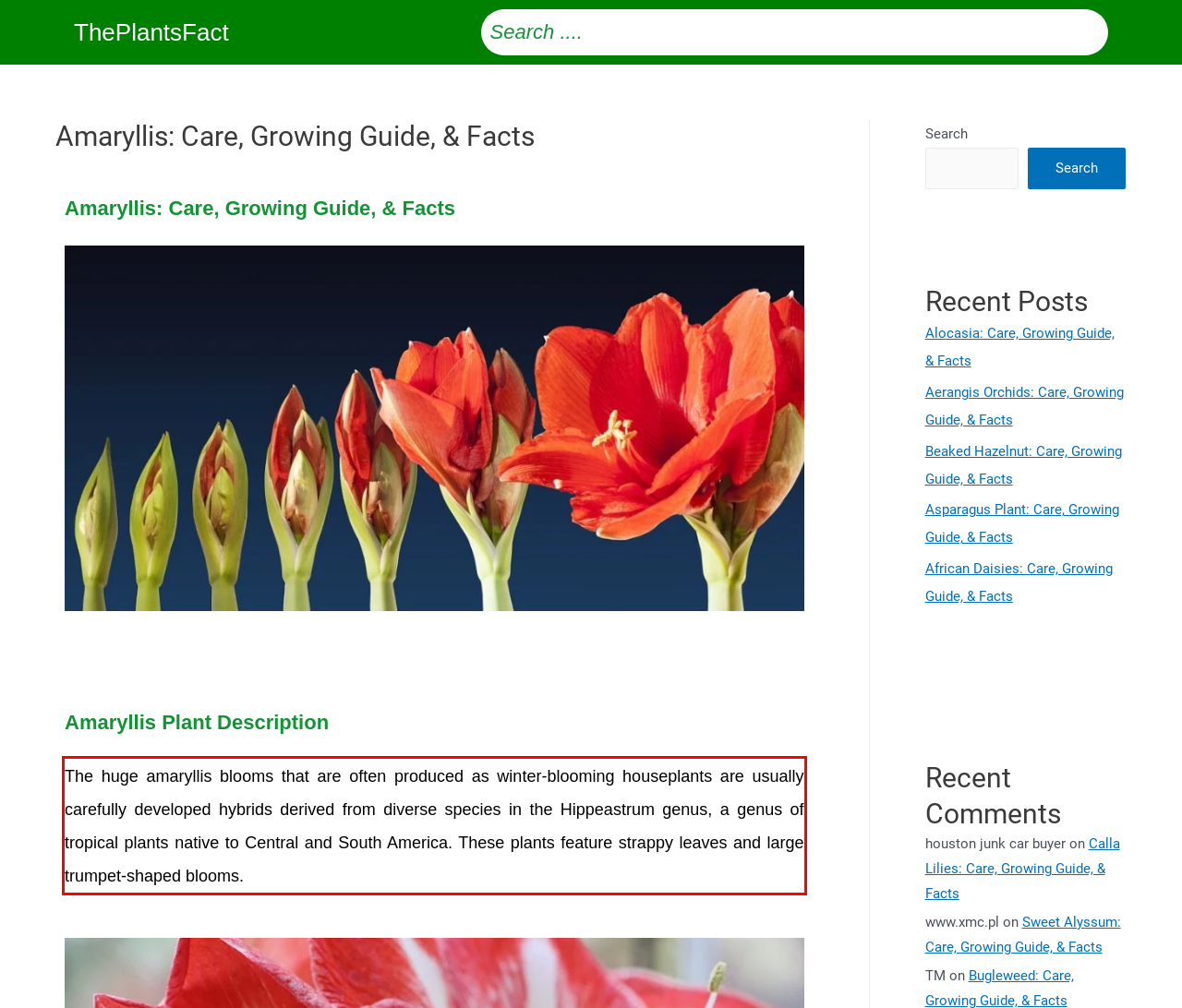In the screenshot of the webpage, find the red bounding box and perform OCR to obtain the text content restricted within this red bounding box.

The huge amaryllis blooms that are often produced as winter-blooming houseplants are usually carefully developed hybrids derived from diverse species in the Hippeastrum genus, a genus of tropical plants native to Central and South America. These plants feature strappy leaves and large trumpet-shaped blooms.